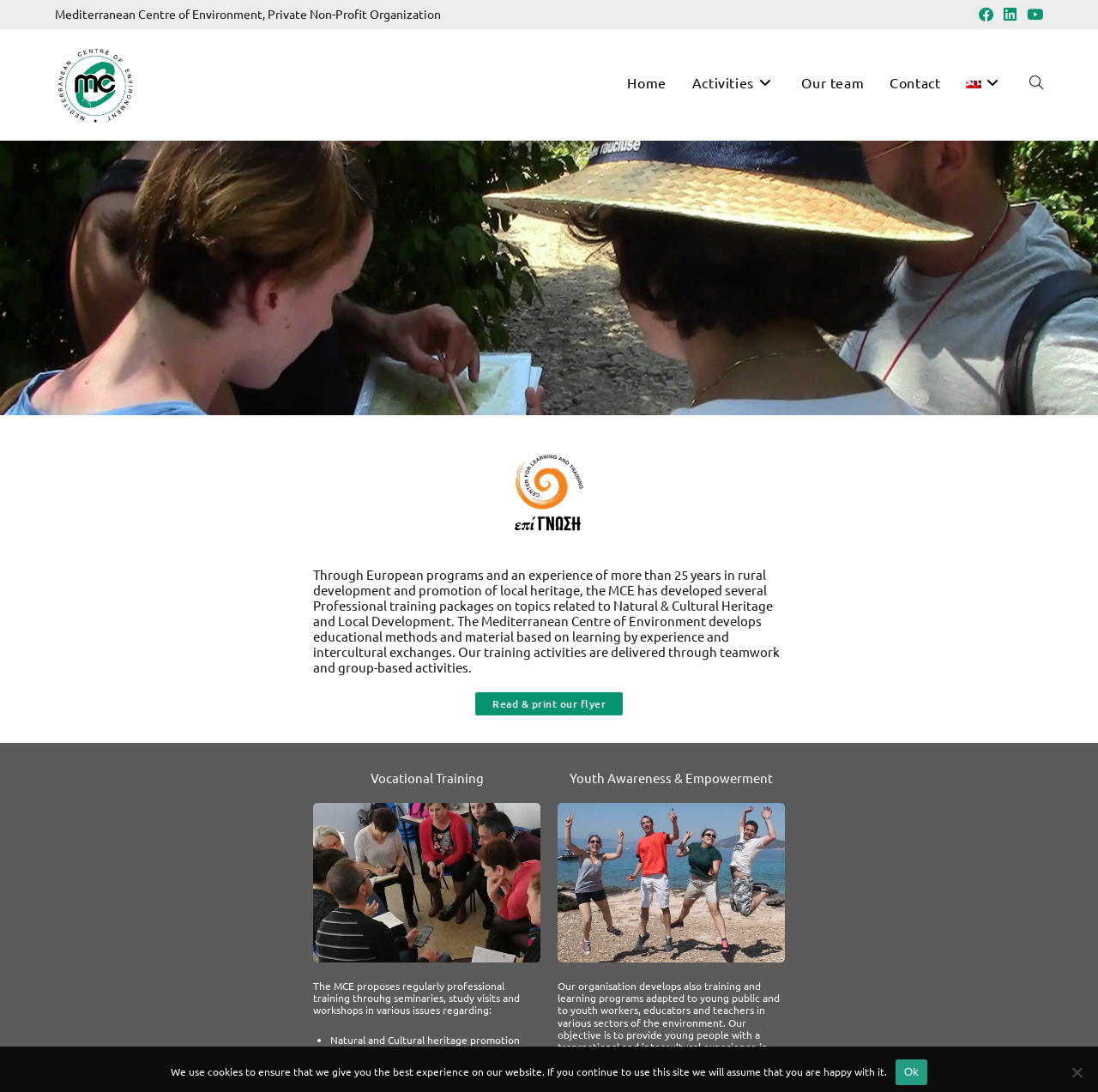How many social links are provided?
Using the information presented in the image, please offer a detailed response to the question.

The social links section contains three links: Facebook, LinkedIn, and Youtube, which can be accessed by clicking on the respective icons.